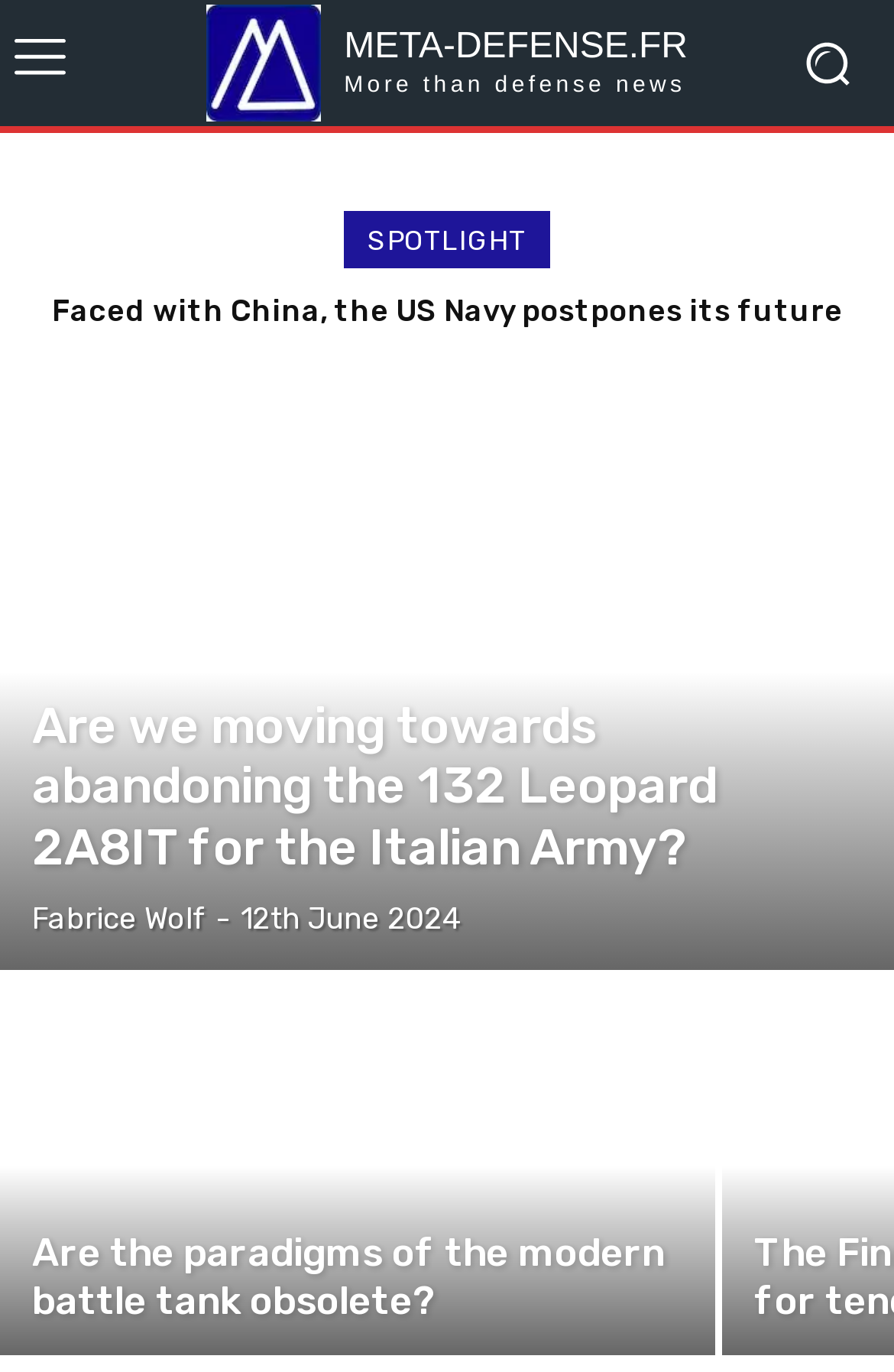Find the bounding box coordinates of the UI element according to this description: "Fabrice Wolf".

[0.036, 0.657, 0.228, 0.682]